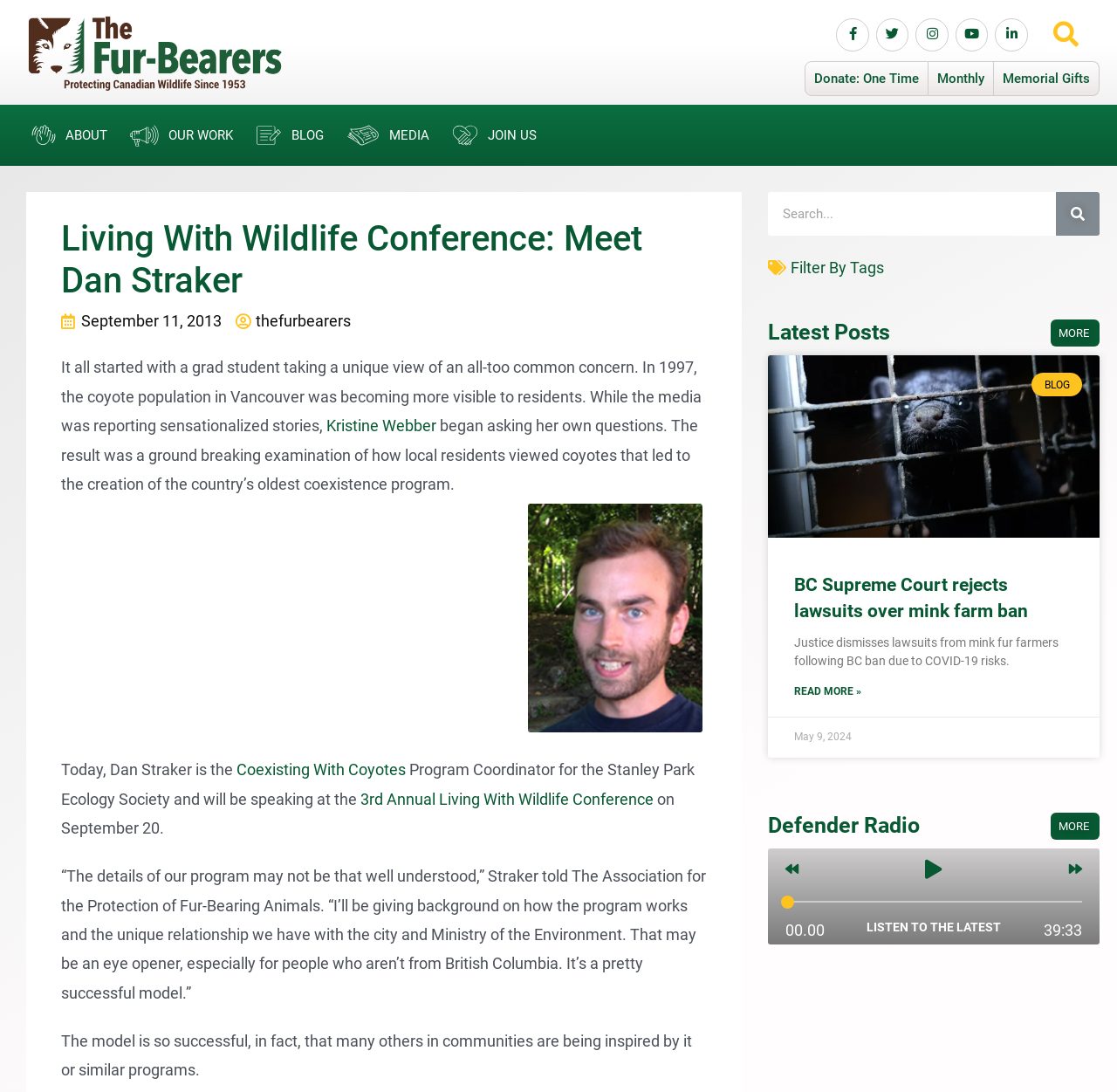Identify the bounding box coordinates for the element you need to click to achieve the following task: "Listen to the latest Defender Radio". The coordinates must be four float values ranging from 0 to 1, formatted as [left, top, right, bottom].

[0.776, 0.843, 0.896, 0.855]